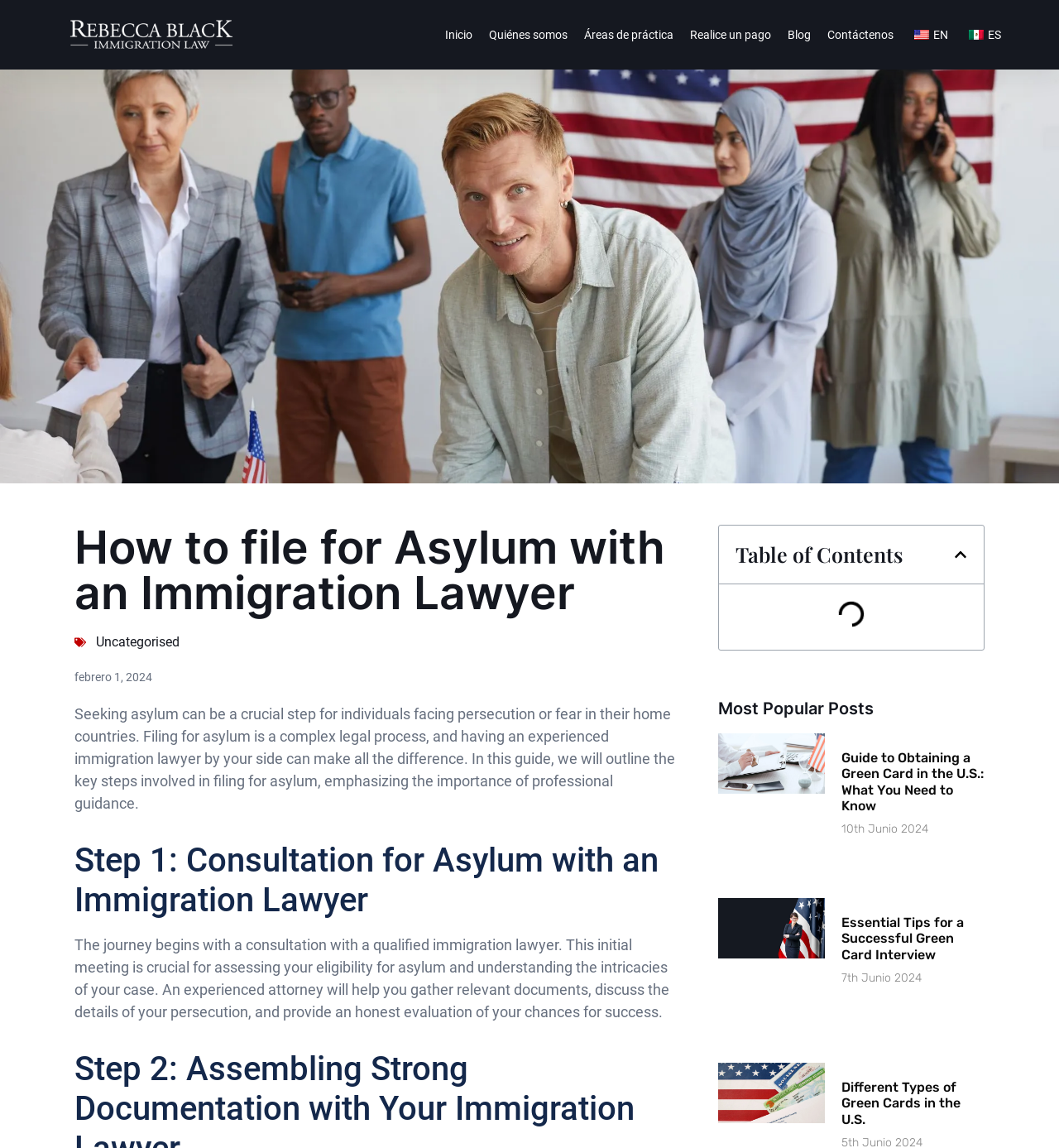What is the name of the law firm?
Examine the screenshot and reply with a single word or phrase.

Rebecca Black Law